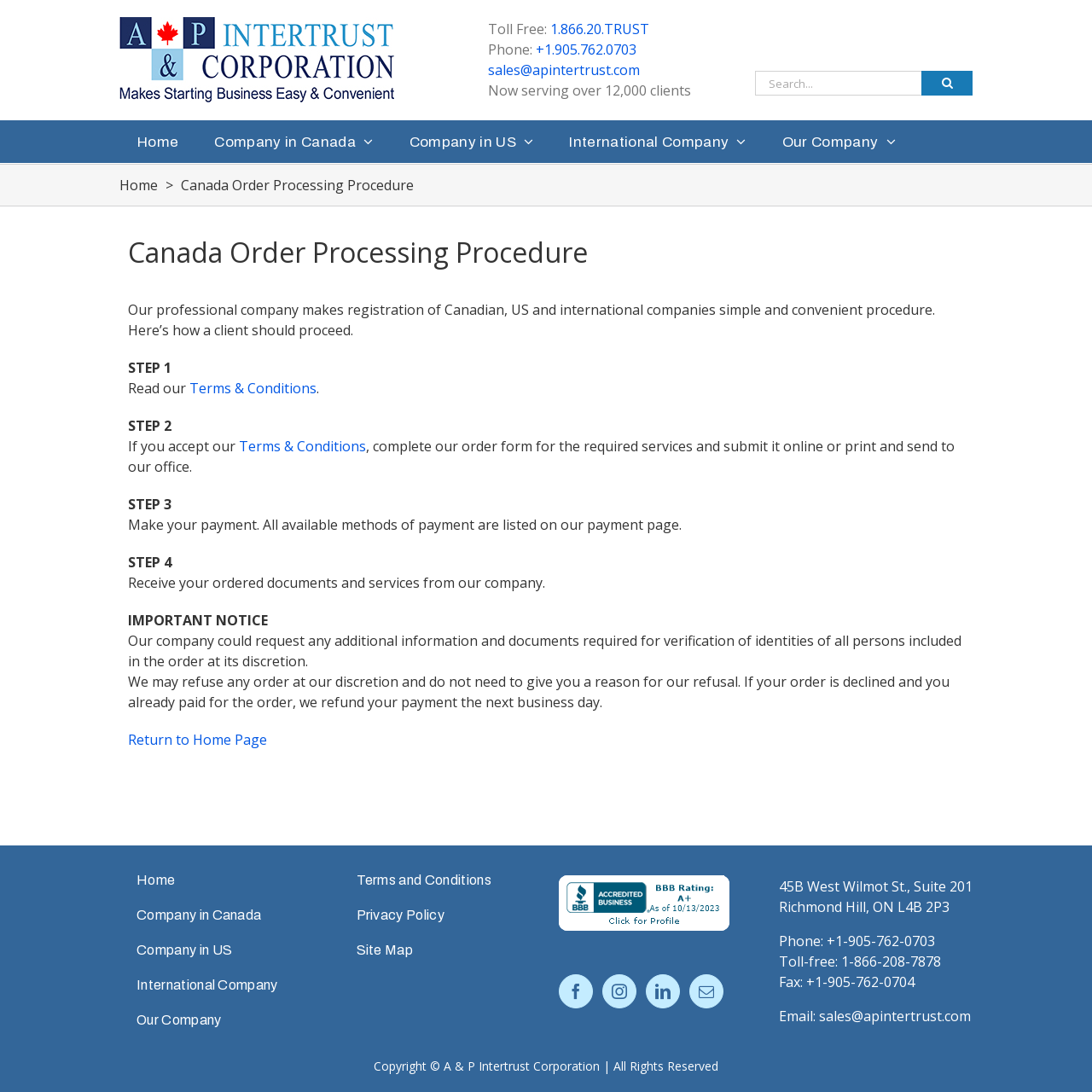Identify the bounding box coordinates of the clickable region required to complete the instruction: "Click on the logo". The coordinates should be given as four float numbers within the range of 0 and 1, i.e., [left, top, right, bottom].

[0.109, 0.016, 0.361, 0.094]